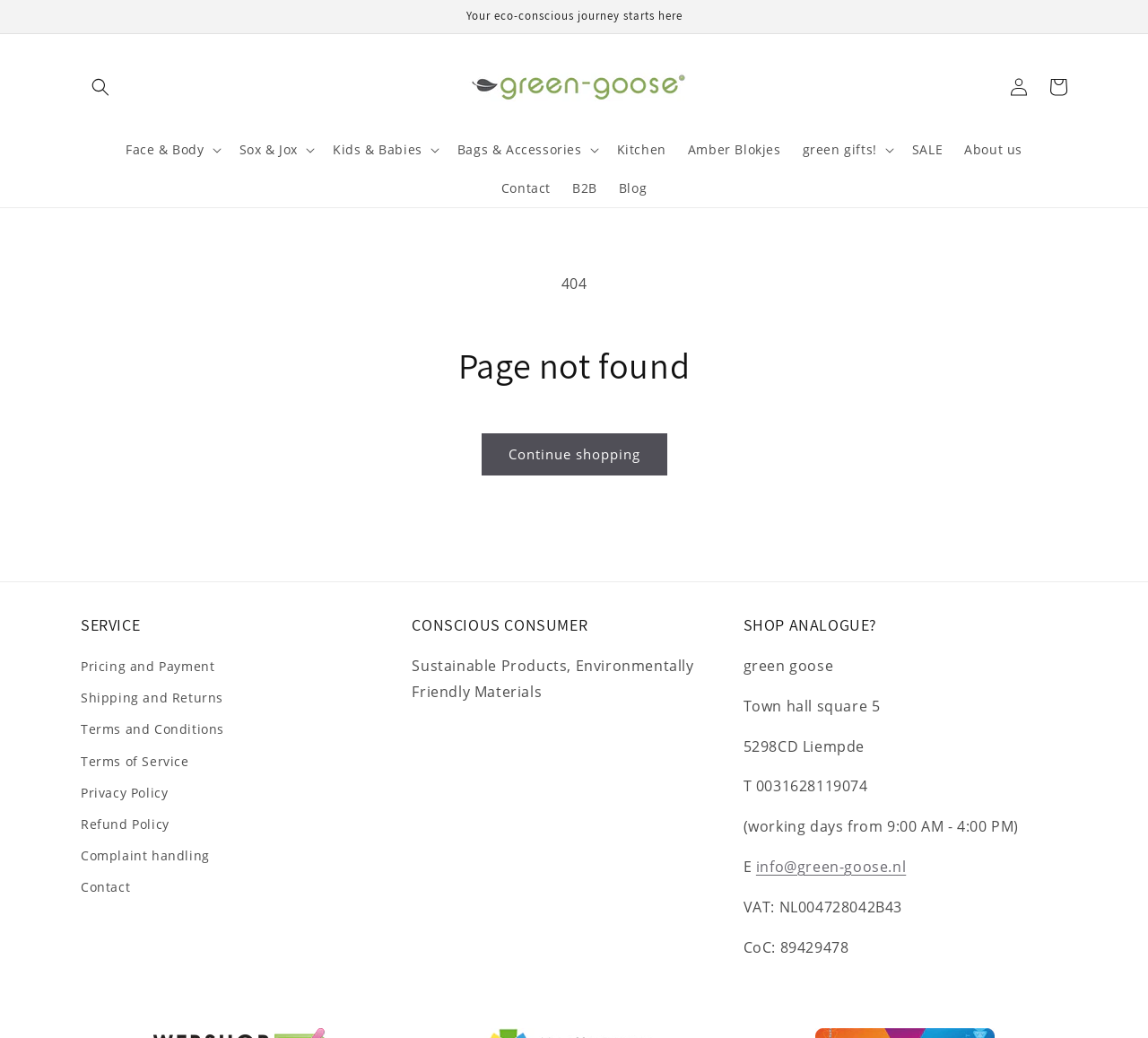What is the error message displayed on the webpage?
Look at the image and construct a detailed response to the question.

The error message '404 Not Found' is displayed on the webpage, which can be found in the Root Element with the text '404 Not Found – green-goose' and also in the StaticText '404' with bounding box coordinates [0.489, 0.263, 0.511, 0.282].